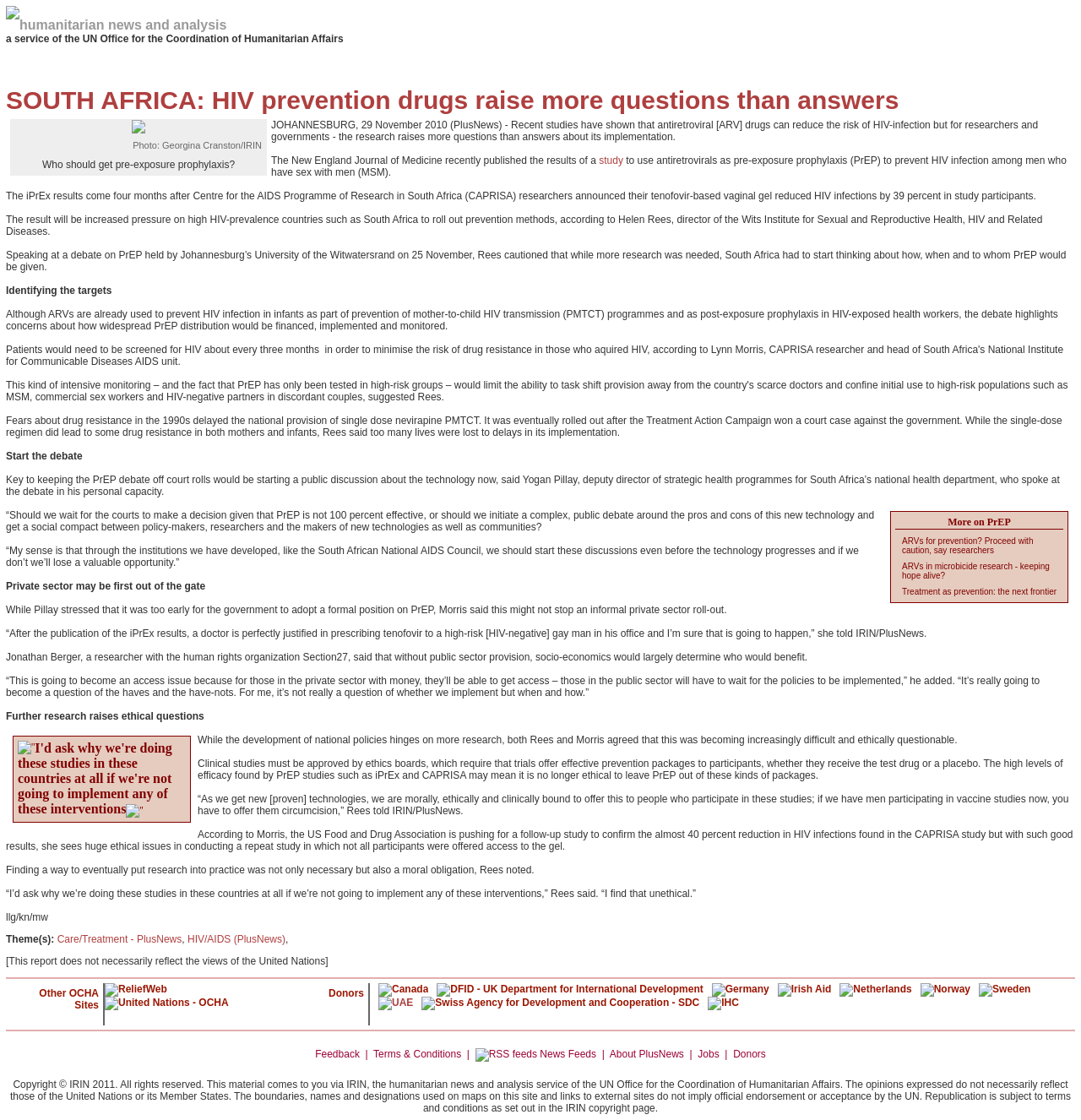Locate the bounding box coordinates for the element described below: "spbhospitality.com". The coordinates must be four float values between 0 and 1, formatted as [left, top, right, bottom].

None